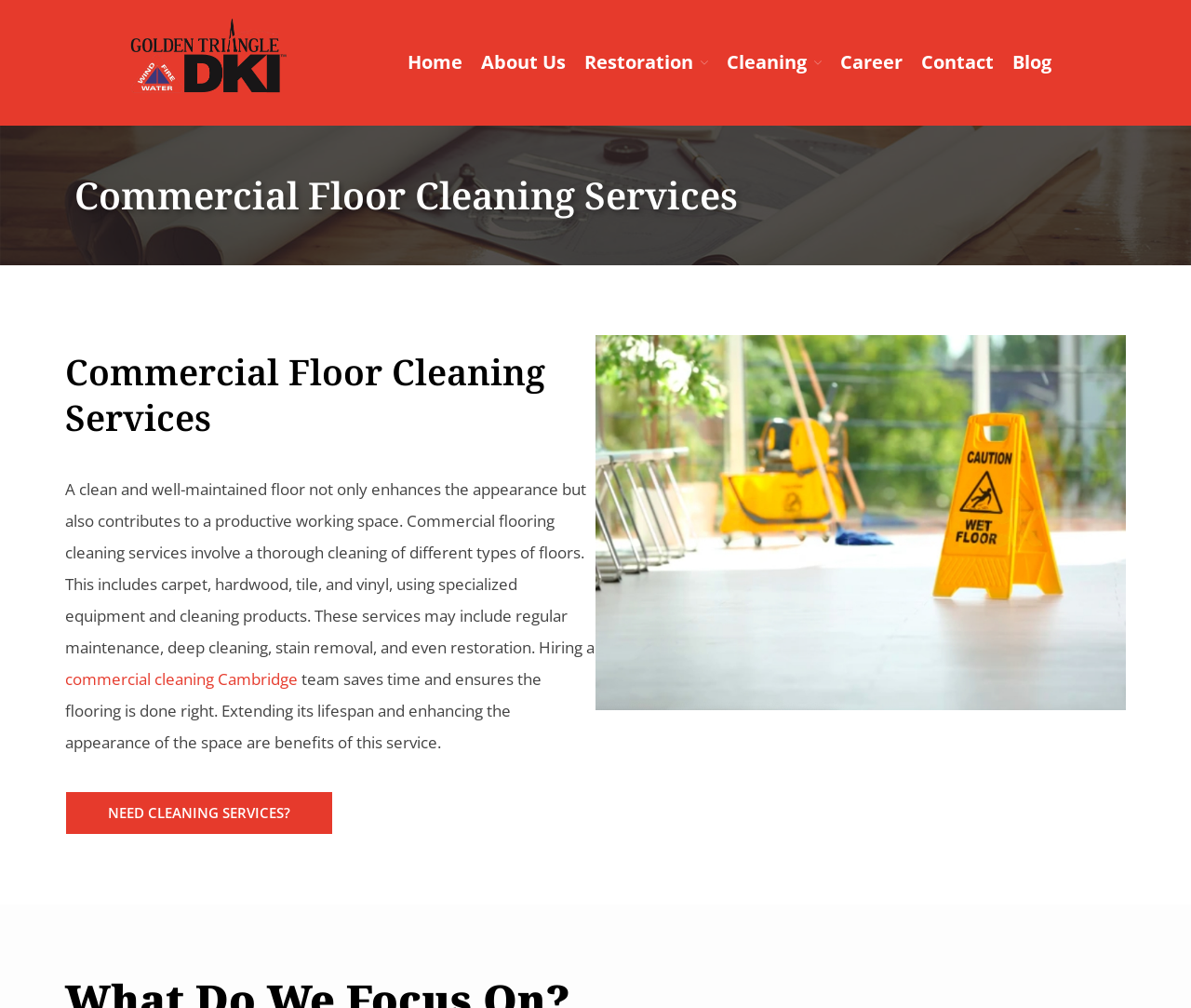Please identify the bounding box coordinates of the clickable area that will allow you to execute the instruction: "Click on 'About Us'".

[0.832, 0.091, 0.98, 0.126]